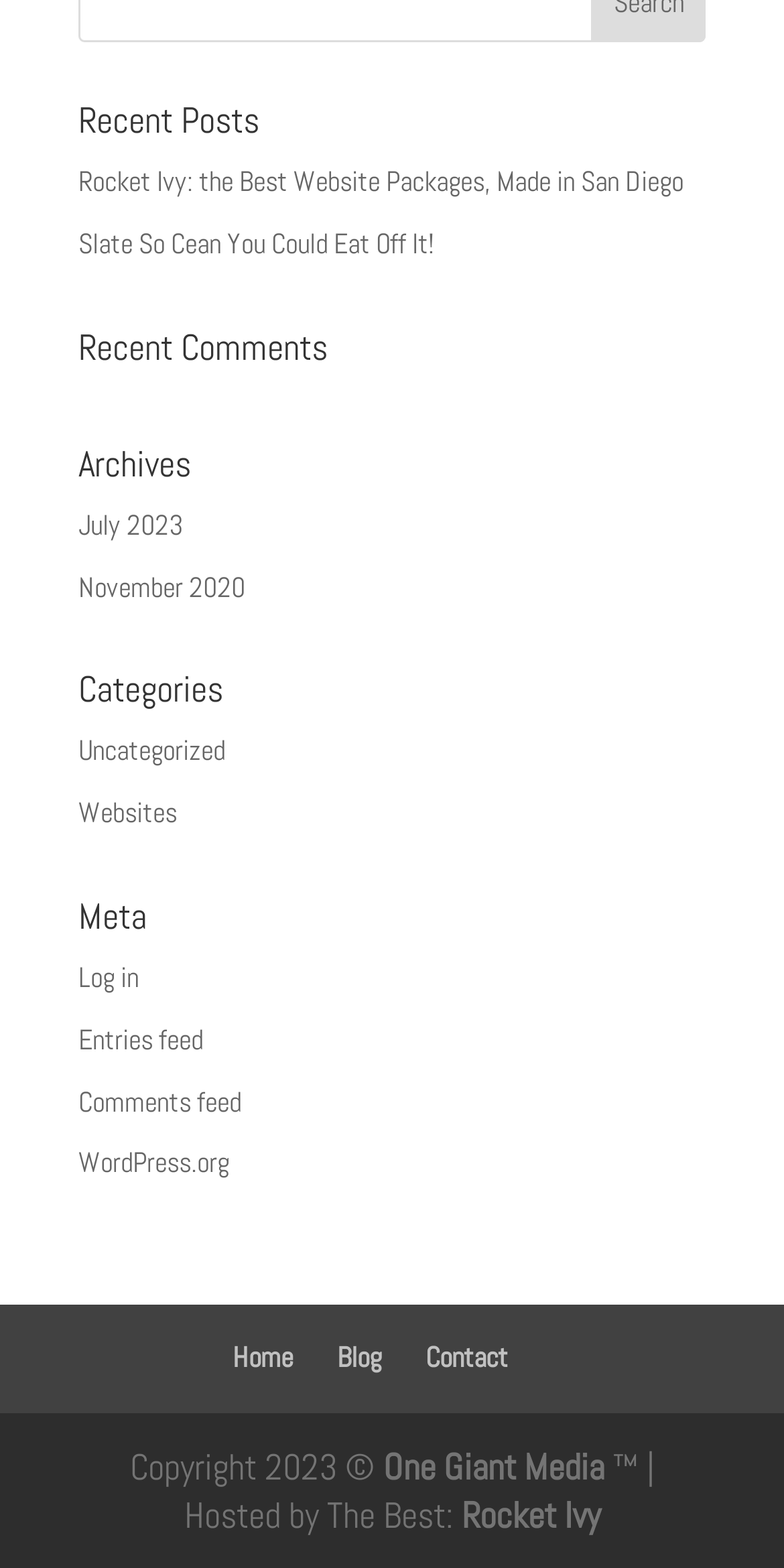Please determine the bounding box coordinates of the area that needs to be clicked to complete this task: 'Click on Mould Remediation'. The coordinates must be four float numbers between 0 and 1, formatted as [left, top, right, bottom].

None